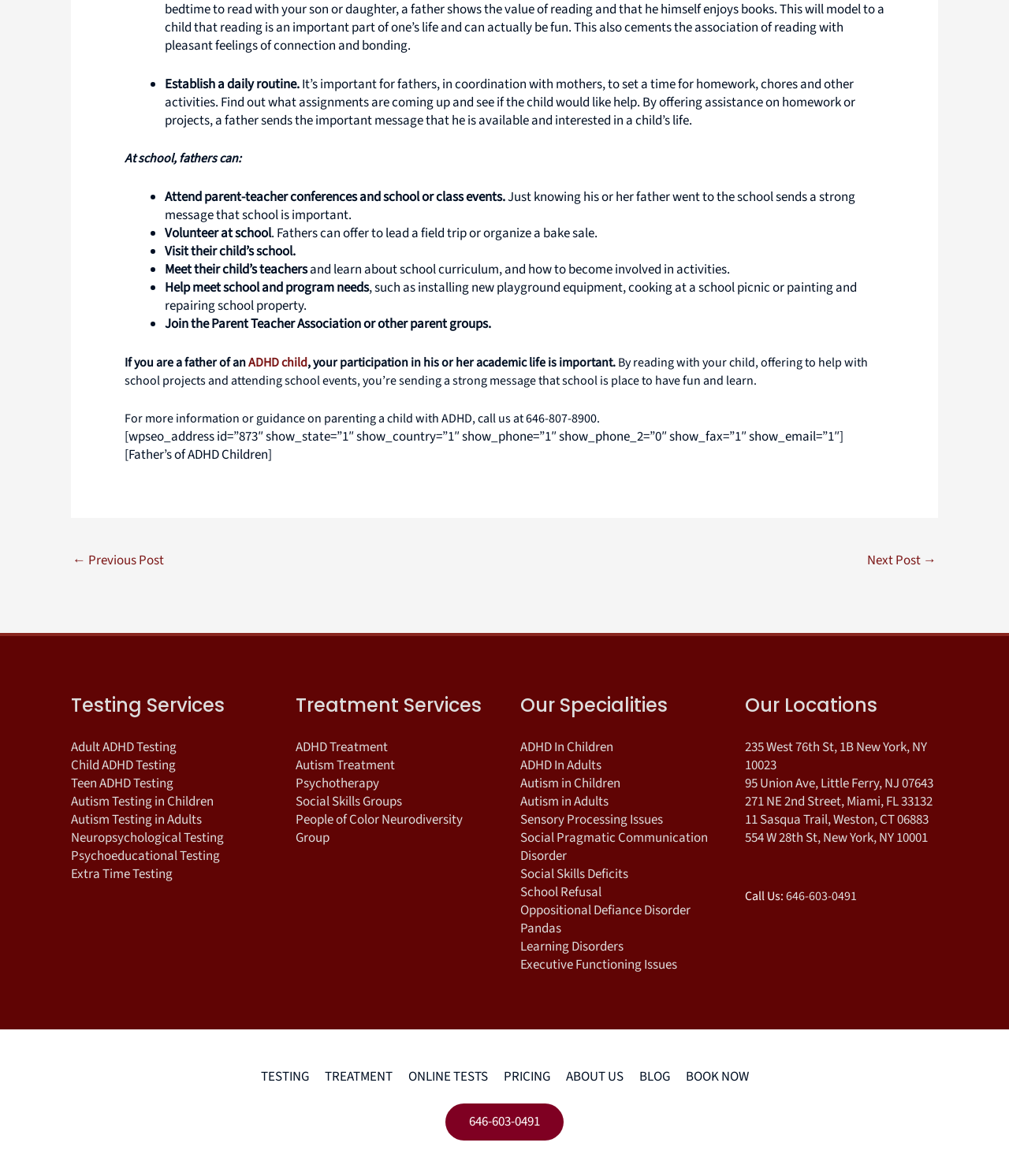Using the elements shown in the image, answer the question comprehensively: What are some ways fathers can participate in their child's school life?

The webpage provides several ways fathers can participate in their child's school life, including attending parent-teacher conferences, volunteering at school, leading a field trip, organizing a bake sale, and meeting their child's teachers.